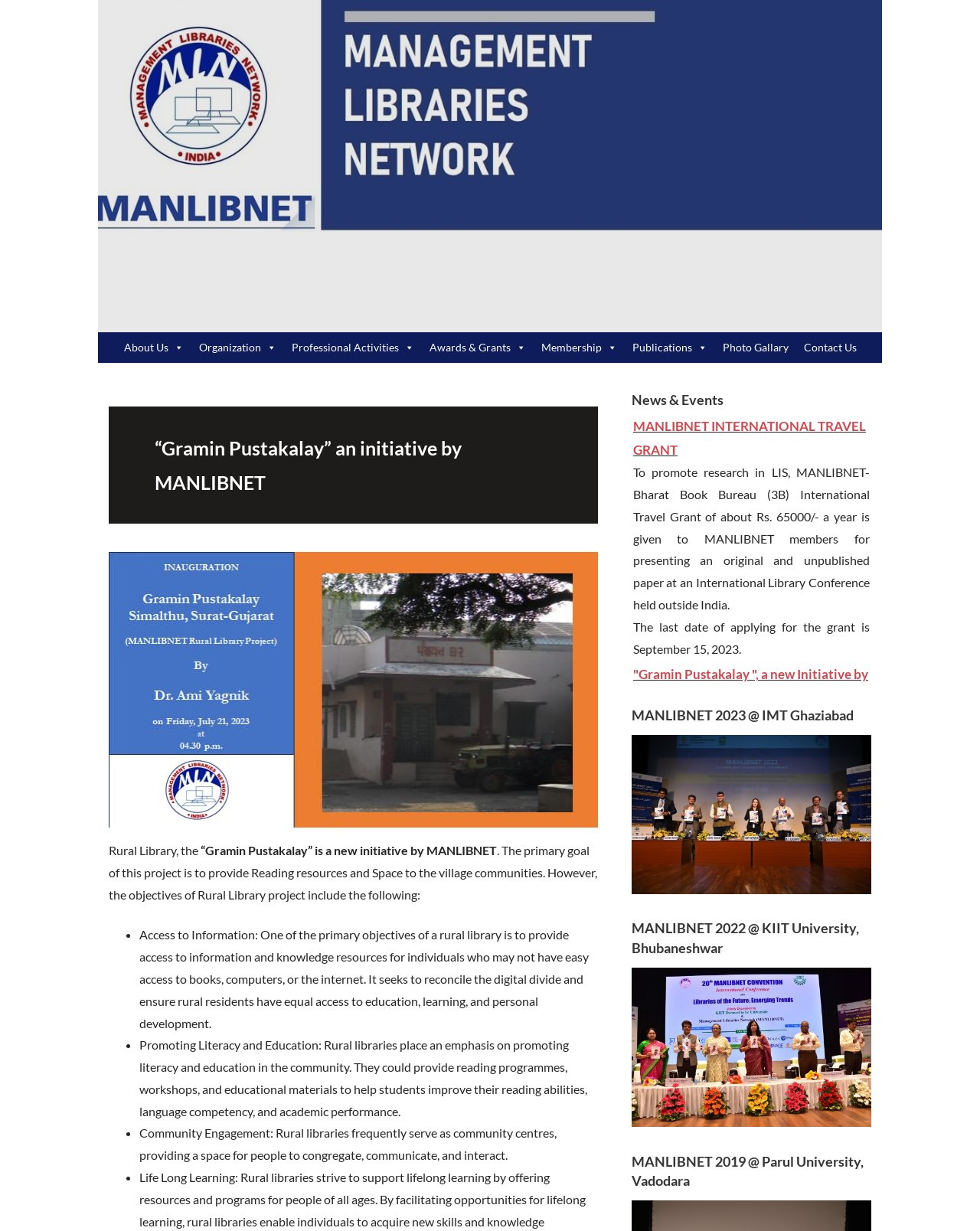What is the purpose of rural libraries?
Using the details from the image, give an elaborate explanation to answer the question.

Rural libraries aim to provide access to information and knowledge resources for individuals who may not have easy access to books, computers, or the internet, thereby reconciling the digital divide and ensuring rural residents have equal access to education, learning, and personal development.